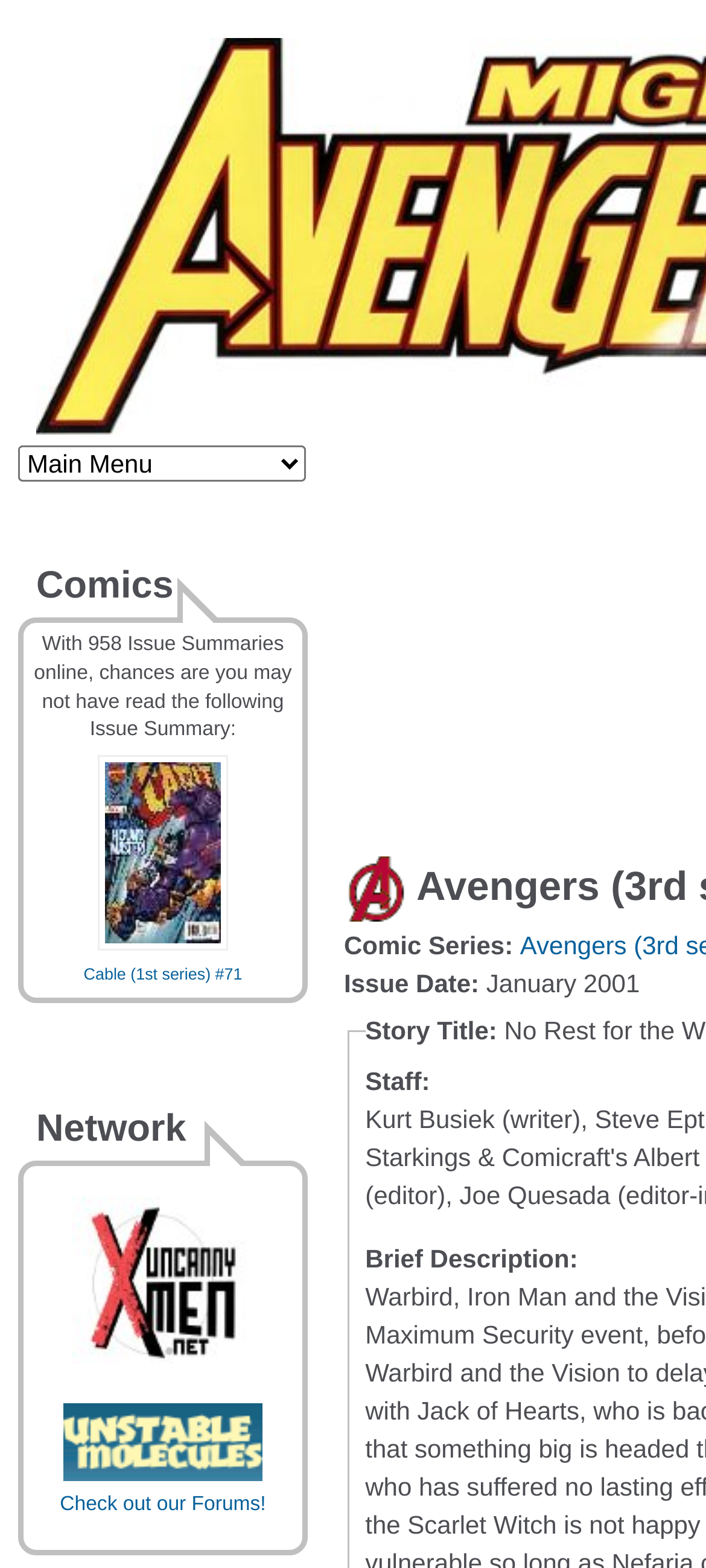What is the label above the 'January 2001' text?
Please use the image to provide a one-word or short phrase answer.

Issue Date: